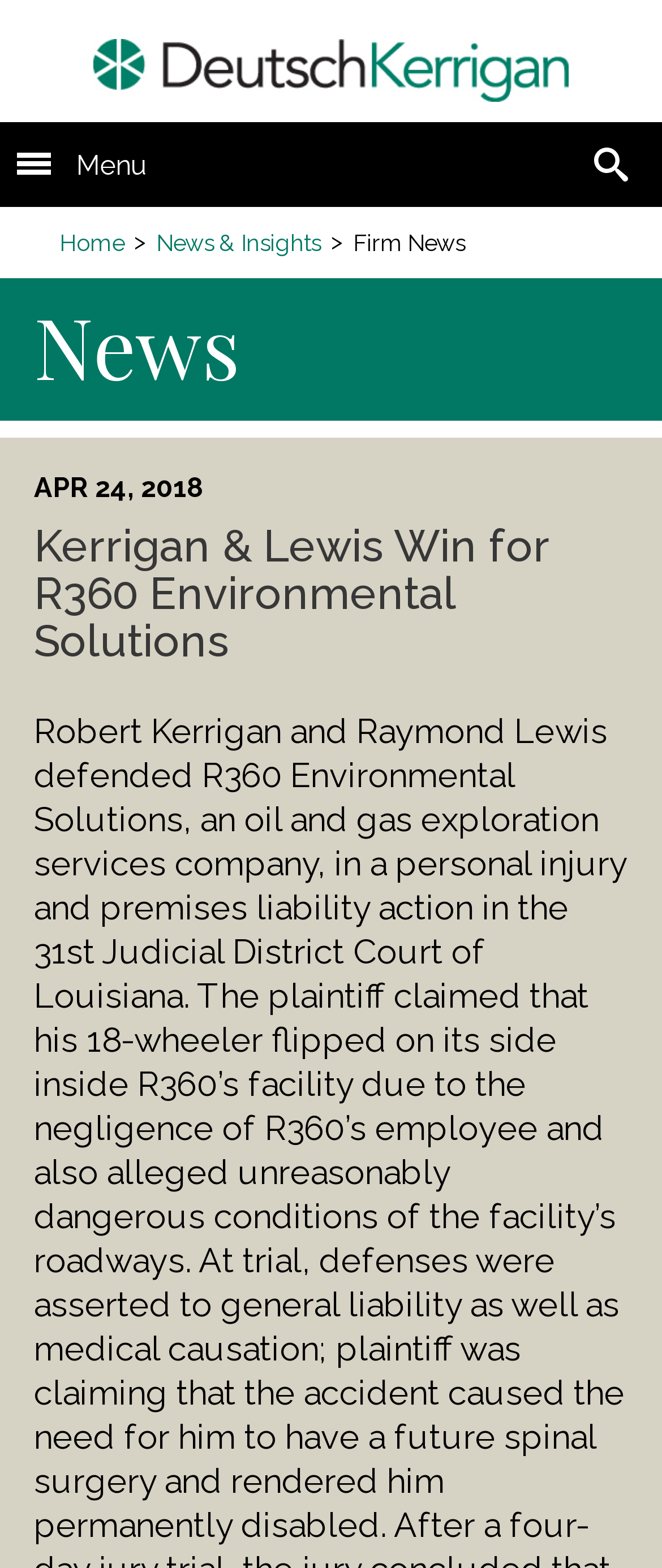What is the name of the law firm?
Please look at the screenshot and answer in one word or a short phrase.

DKS